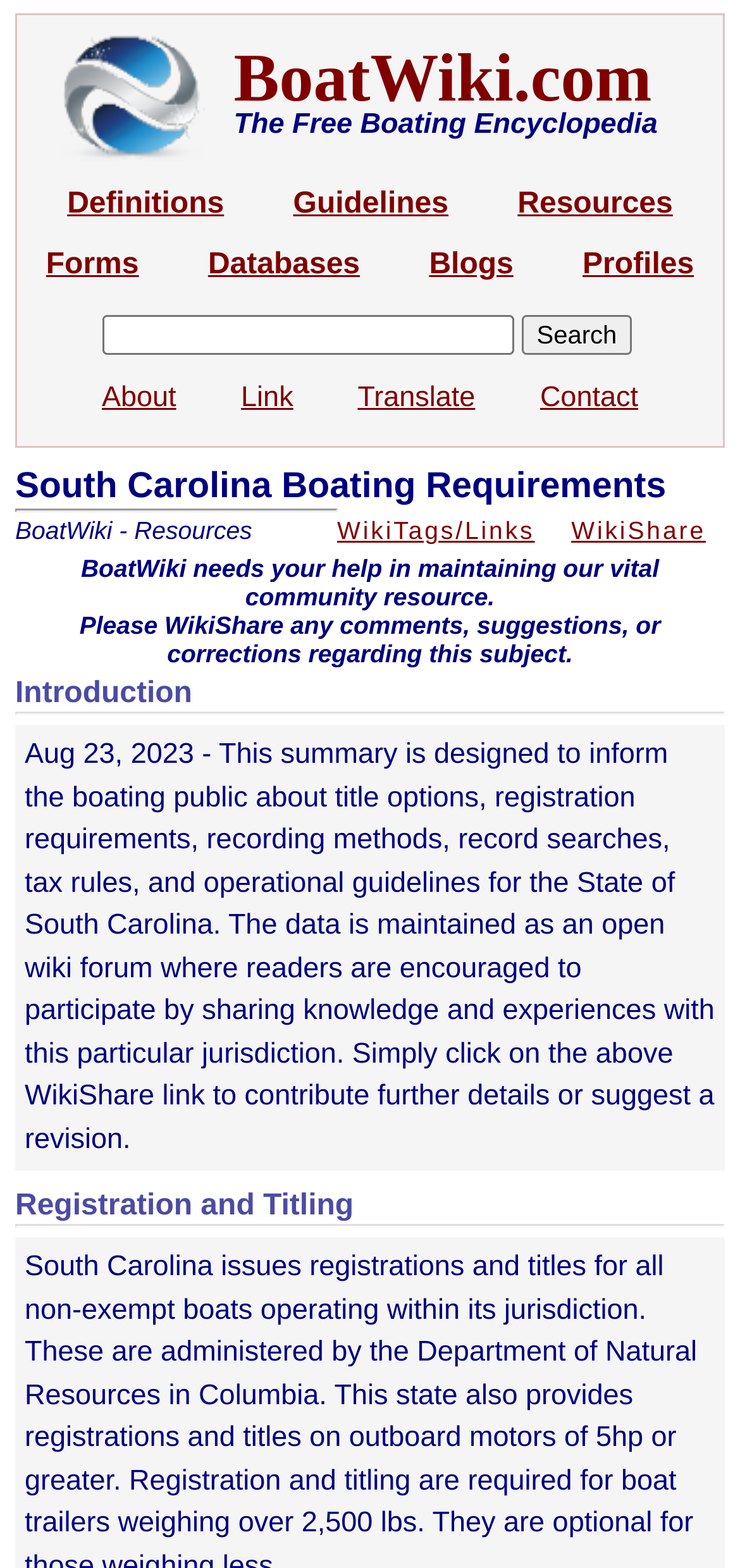Provide the bounding box coordinates of the HTML element this sentence describes: "Resources".

[0.699, 0.12, 0.909, 0.14]